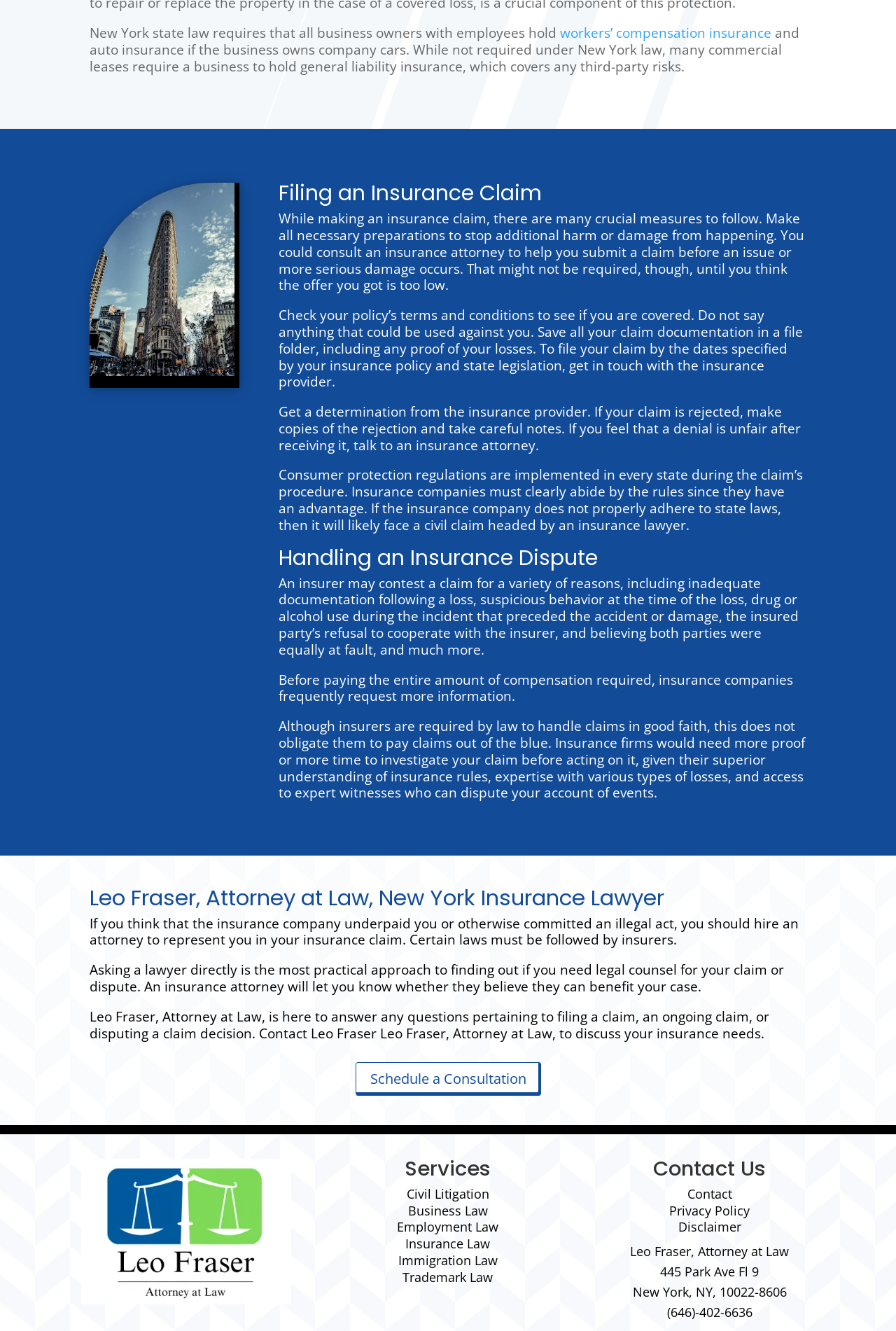What type of insurance is required by New York state law? Please answer the question using a single word or phrase based on the image.

workers’ compensation insurance